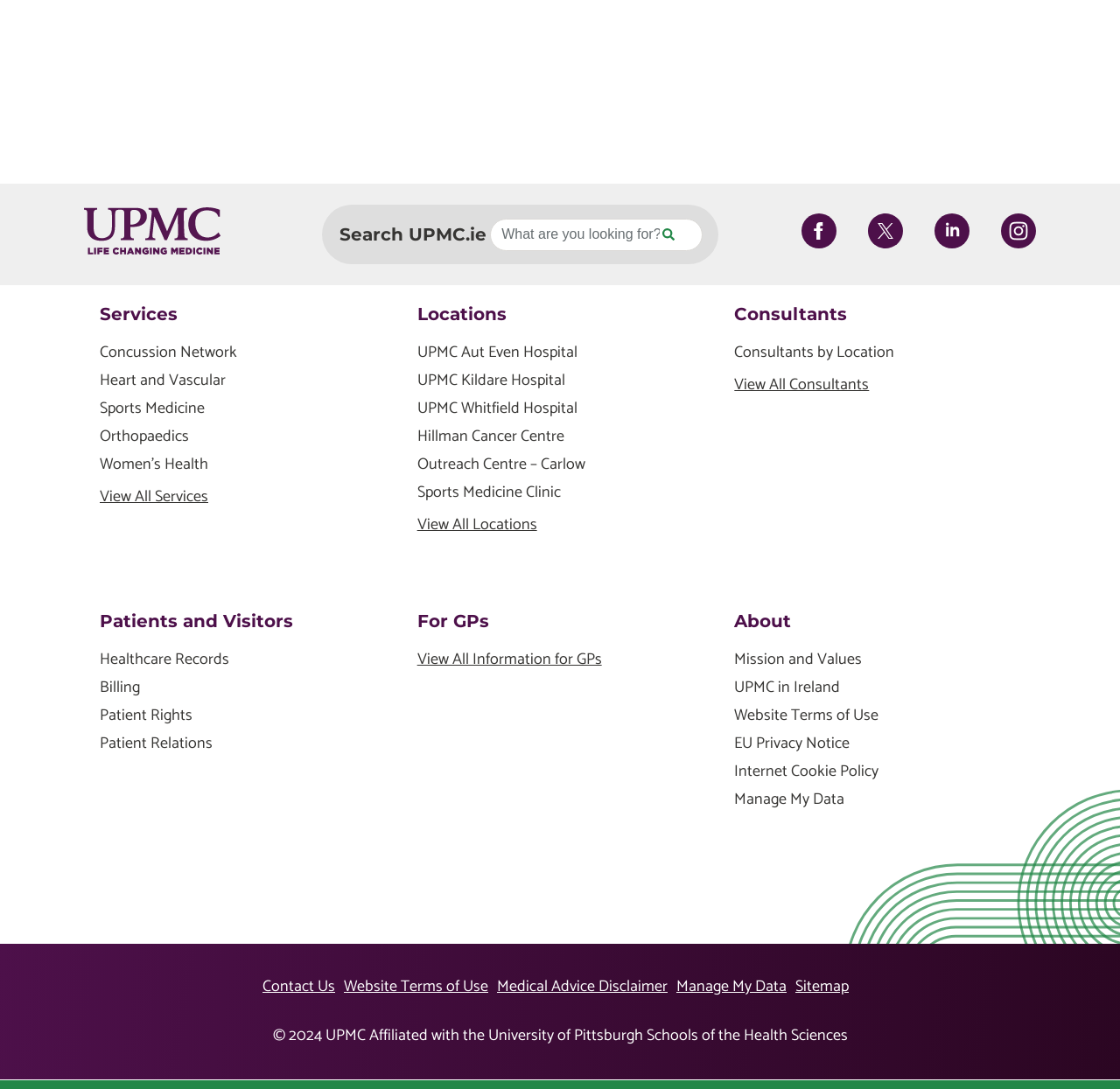Please provide a detailed answer to the question below by examining the image:
What is the purpose of the search bar?

The search bar is located at the top-center of the webpage, and its purpose is to search the UPMC.ie website, as indicated by the text 'Search UPMC.ie'.